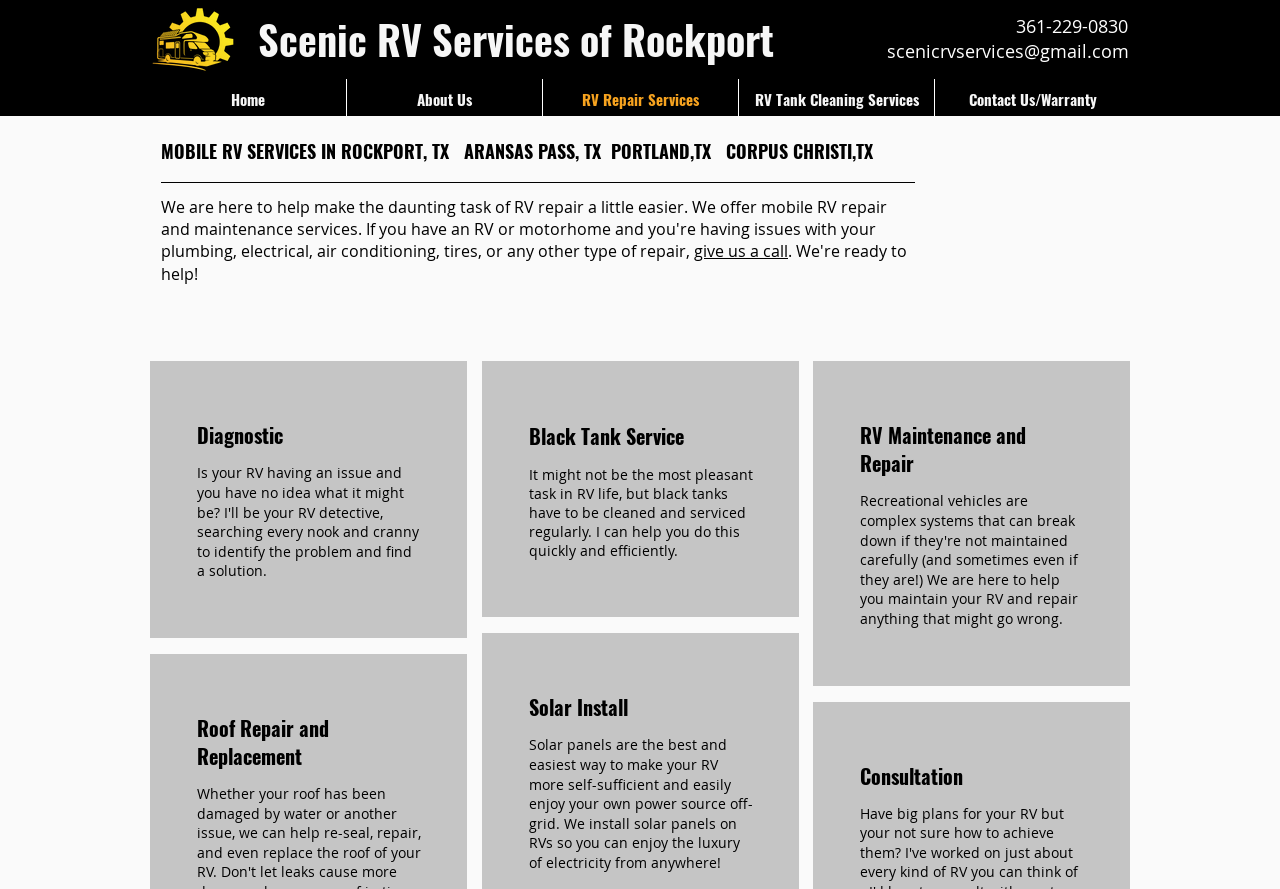What services does Scenic RV Services offer?
Please provide a single word or phrase as the answer based on the screenshot.

RV repair, RV tank cleaning, etc.